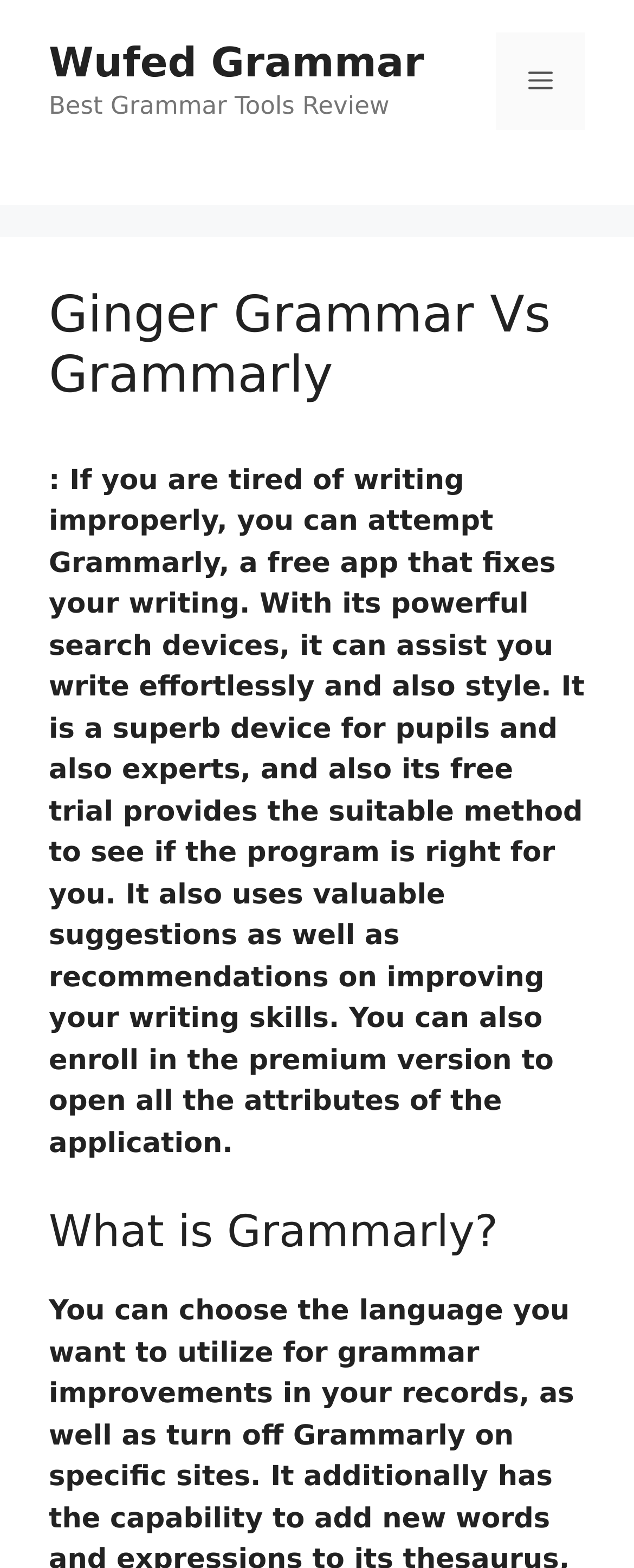Identify the bounding box of the HTML element described here: "Wufed Grammar". Provide the coordinates as four float numbers between 0 and 1: [left, top, right, bottom].

[0.077, 0.025, 0.669, 0.055]